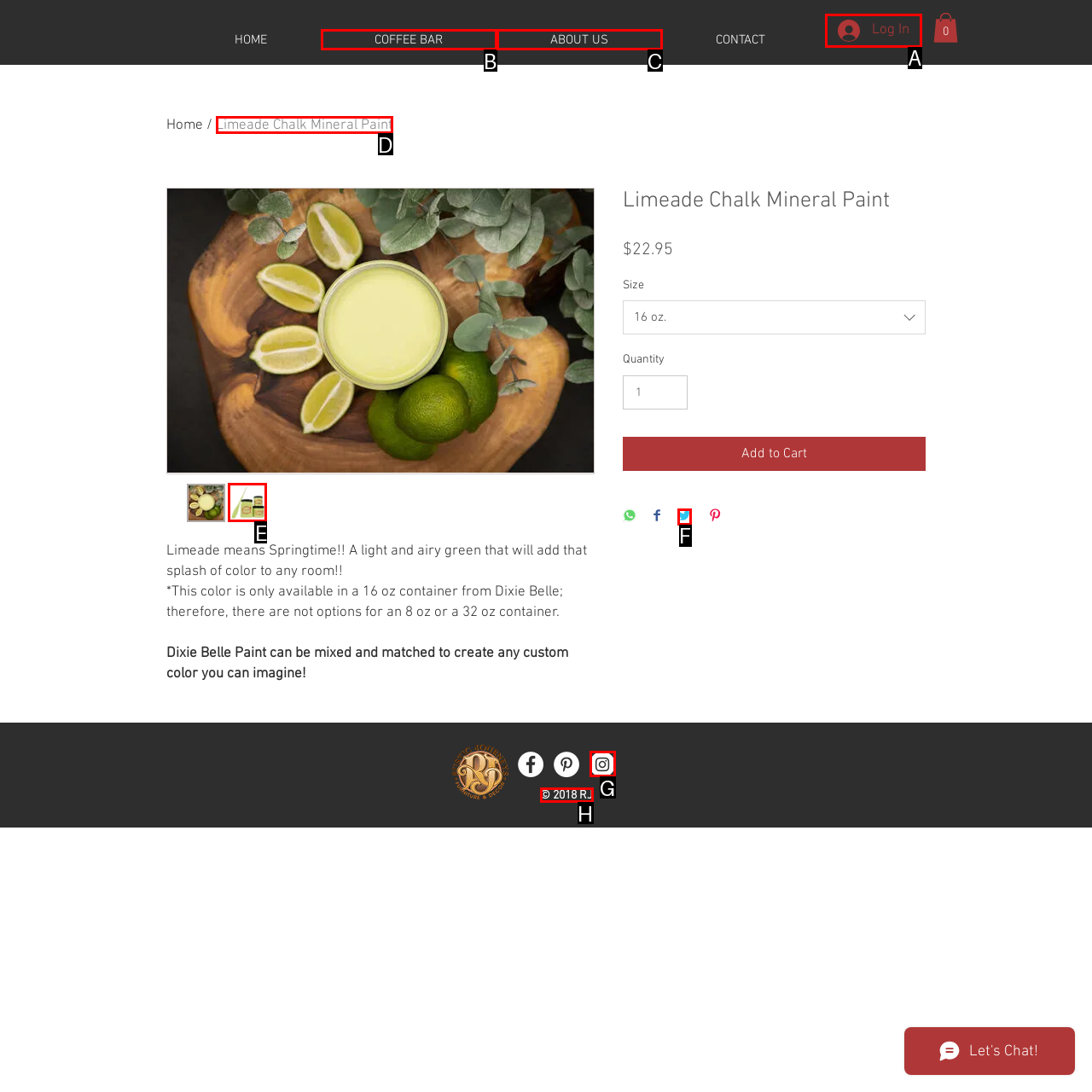From the given options, indicate the letter that corresponds to the action needed to complete this task: Log in to the account. Respond with only the letter.

A